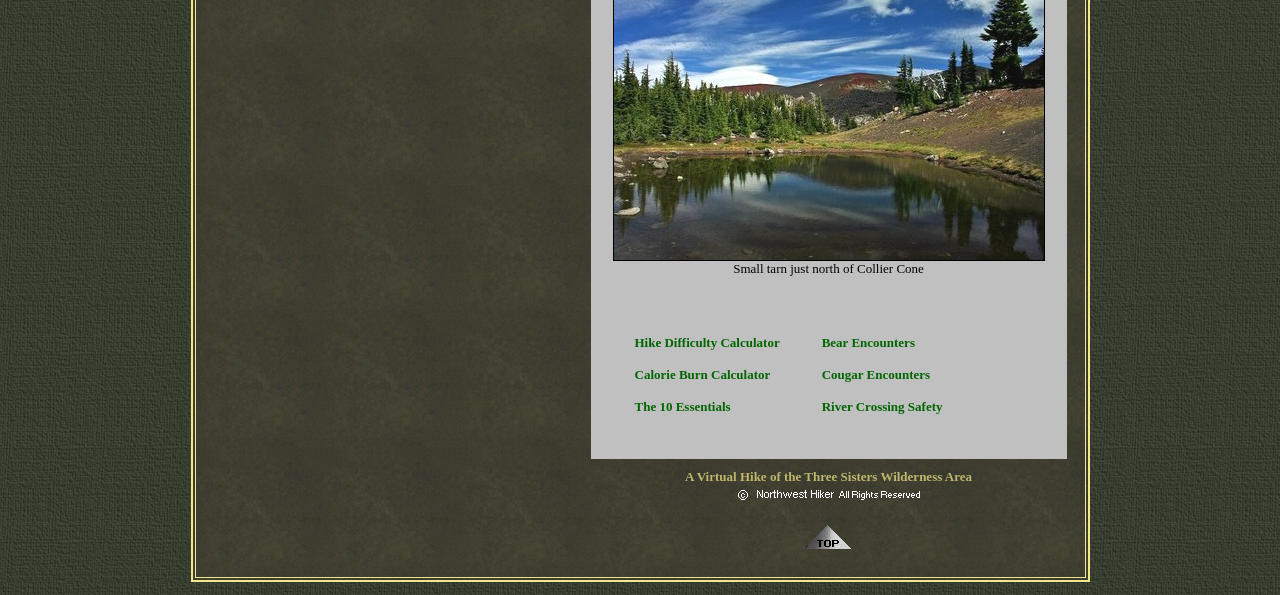How many links are in the top layout table?
Using the image, provide a concise answer in one word or a short phrase.

6